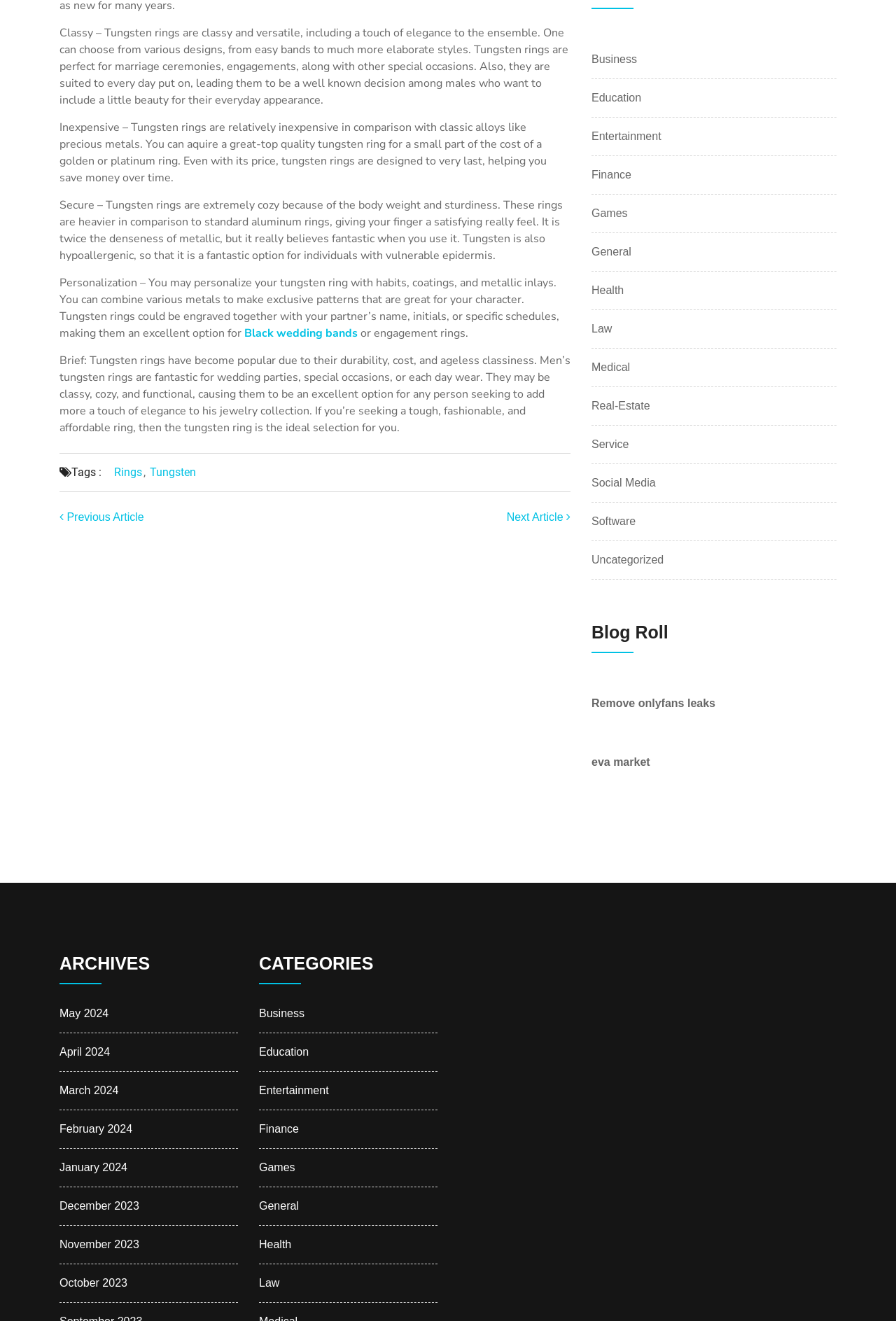Kindly determine the bounding box coordinates for the clickable area to achieve the given instruction: "Read about 'Rings'".

[0.127, 0.352, 0.159, 0.362]